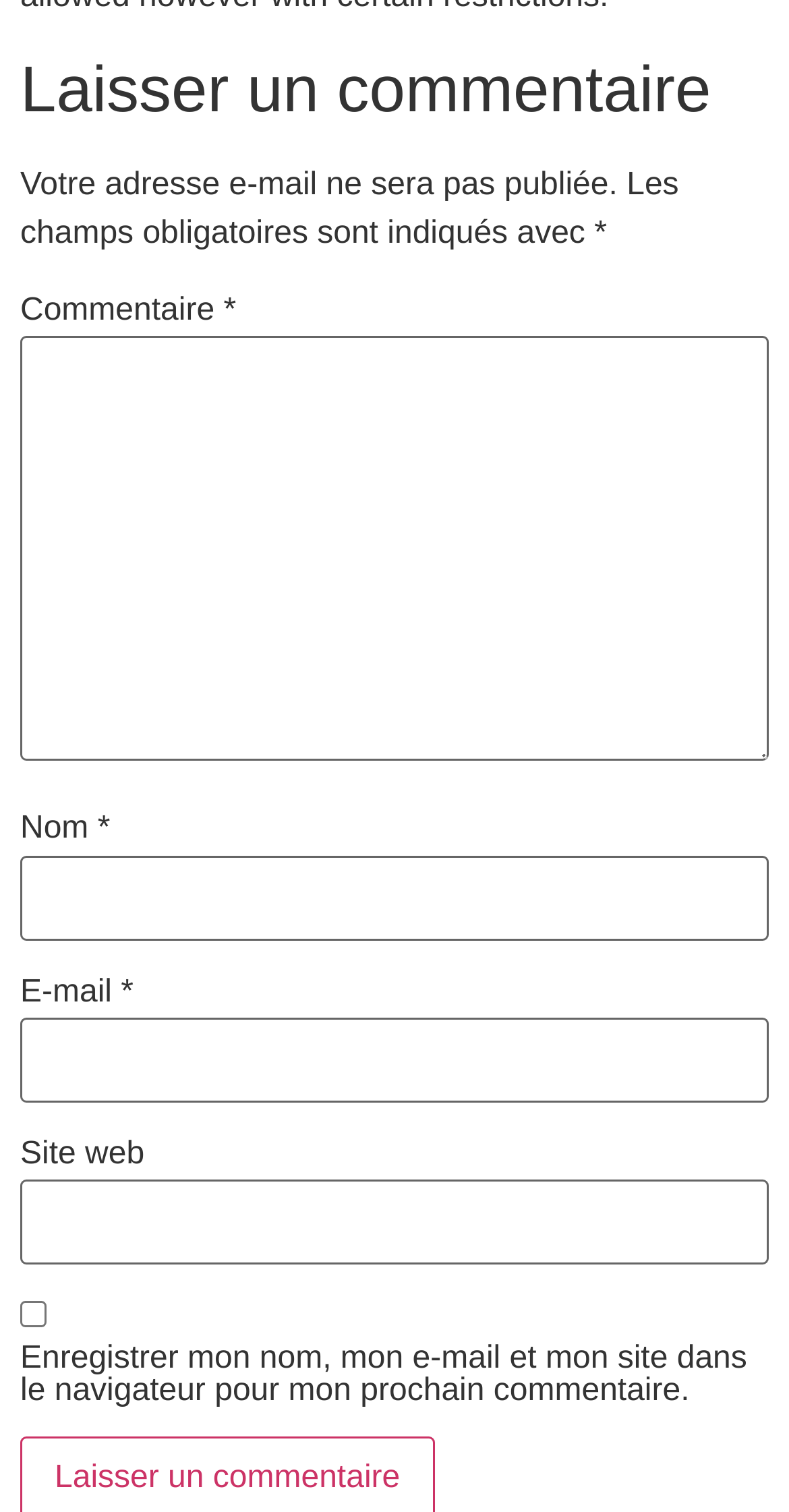With reference to the image, please provide a detailed answer to the following question: What is required to submit a comment?

The webpage has three required input fields: 'Commentaire', 'Nom', and 'E-mail', all marked with an asterisk (*) symbol. This indicates that these fields must be filled in order to submit a comment.